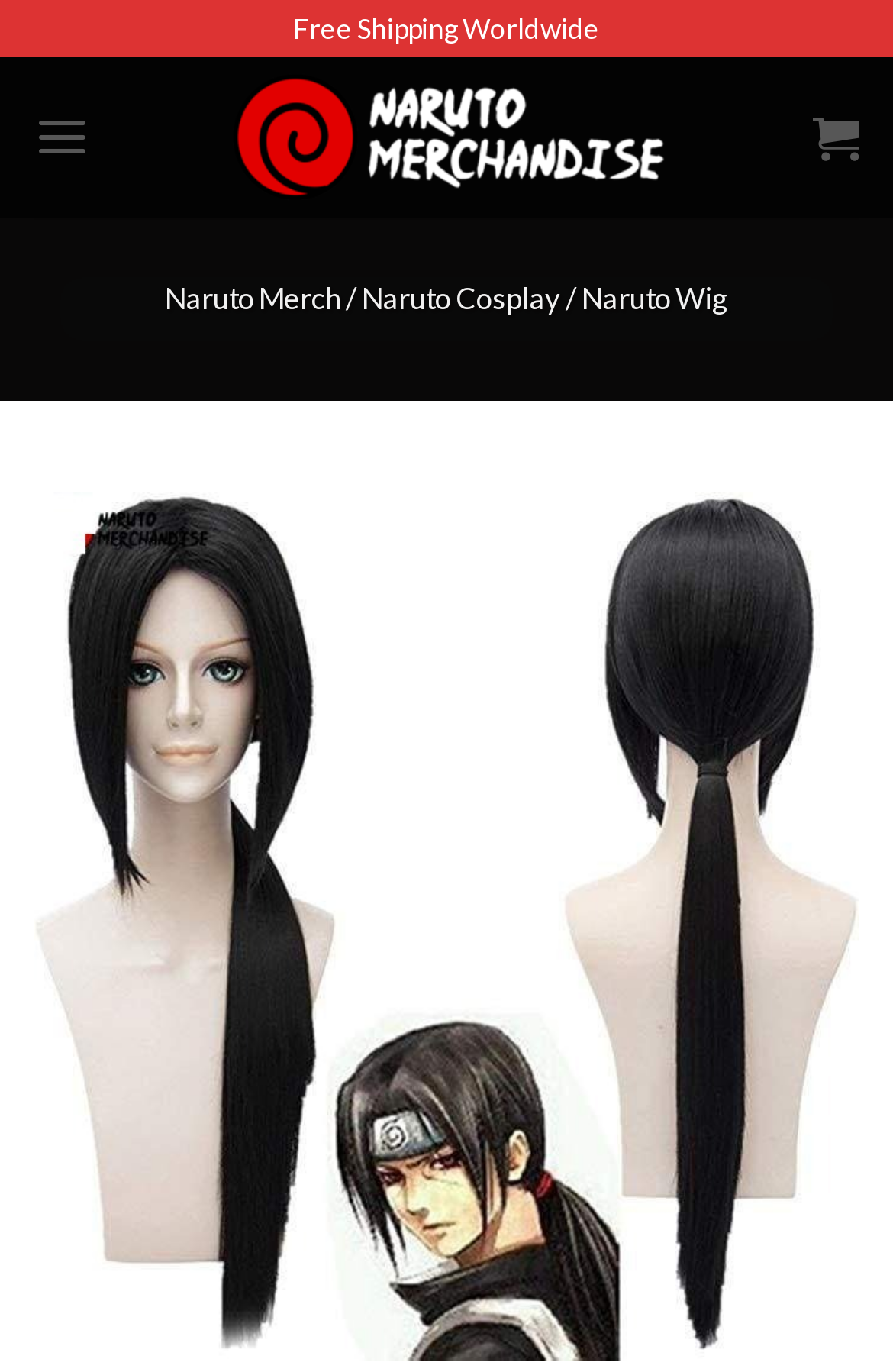What is the purpose of the 'Menu' link?
Using the screenshot, give a one-word or short phrase answer.

To expand the main menu